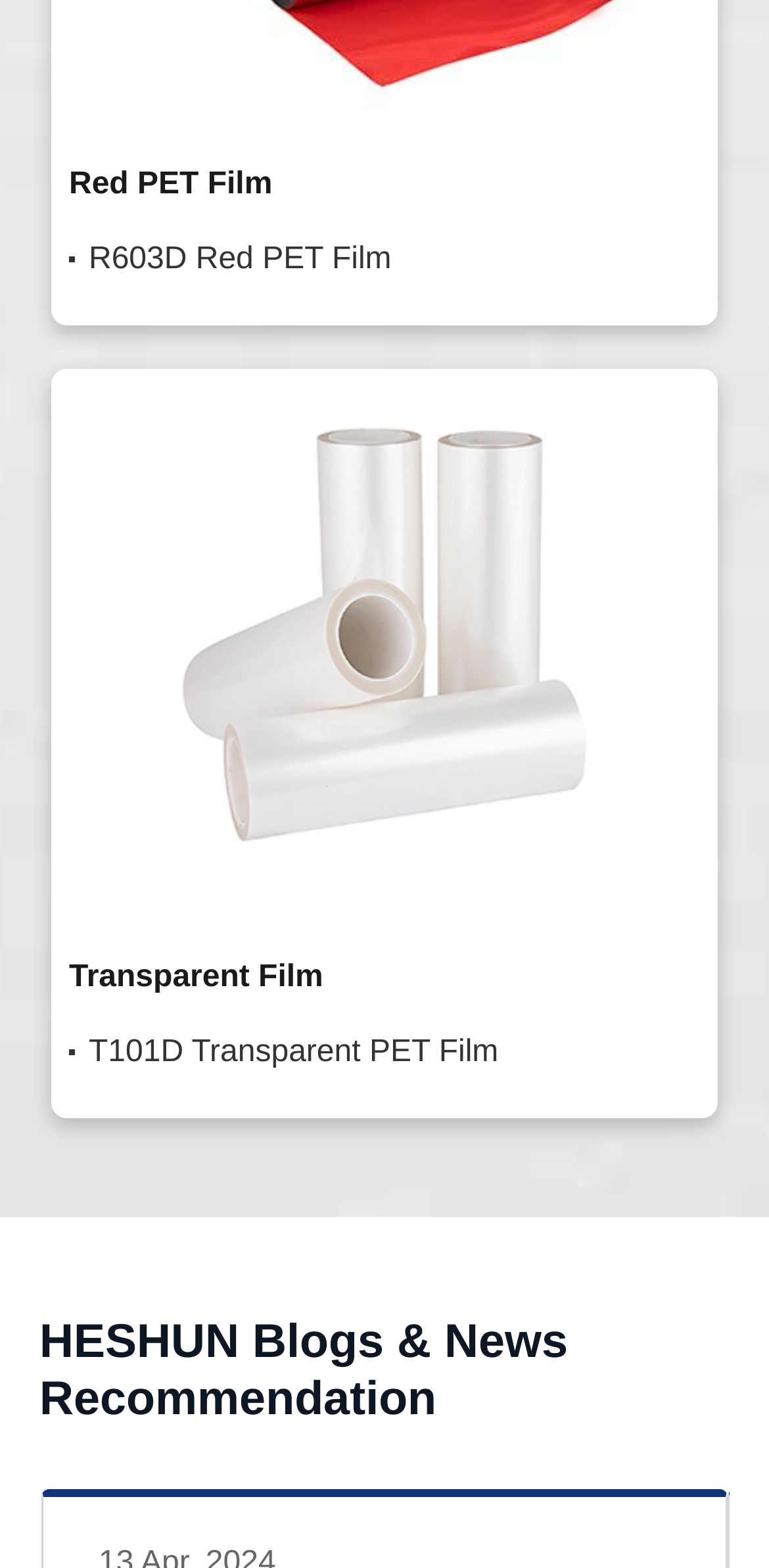Give a one-word or short phrase answer to this question: 
What is the name of the blog section?

HESHUN Blogs & News Recommendation